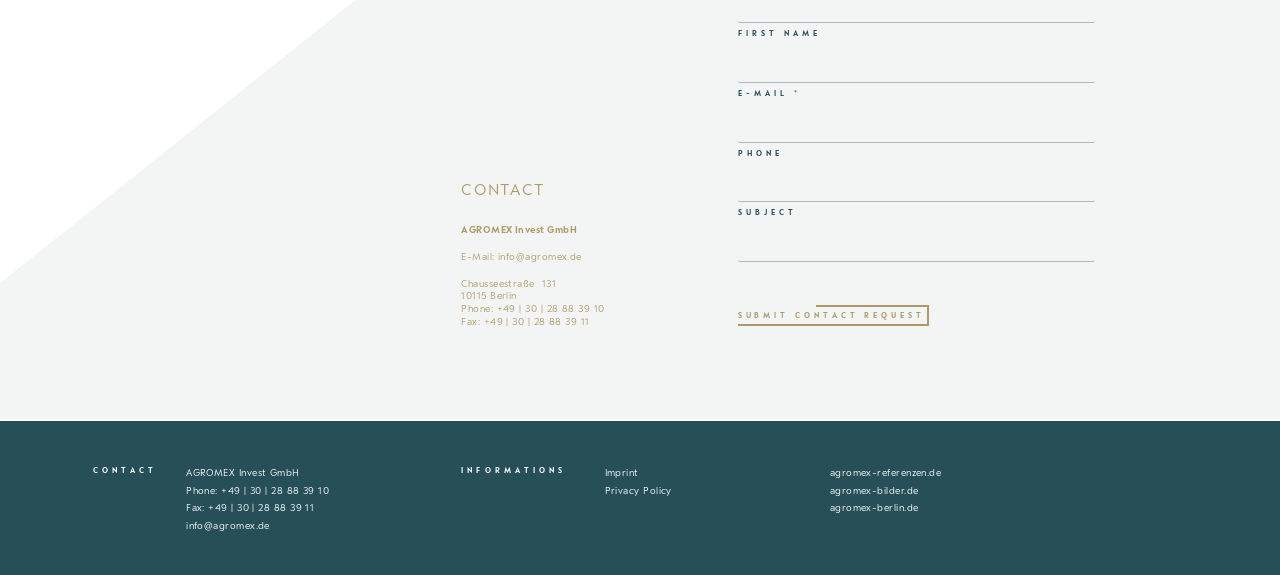Please determine the bounding box coordinates of the element's region to click in order to carry out the following instruction: "Visit imprint". The coordinates should be four float numbers between 0 and 1, i.e., [left, top, right, bottom].

[0.472, 0.813, 0.499, 0.832]